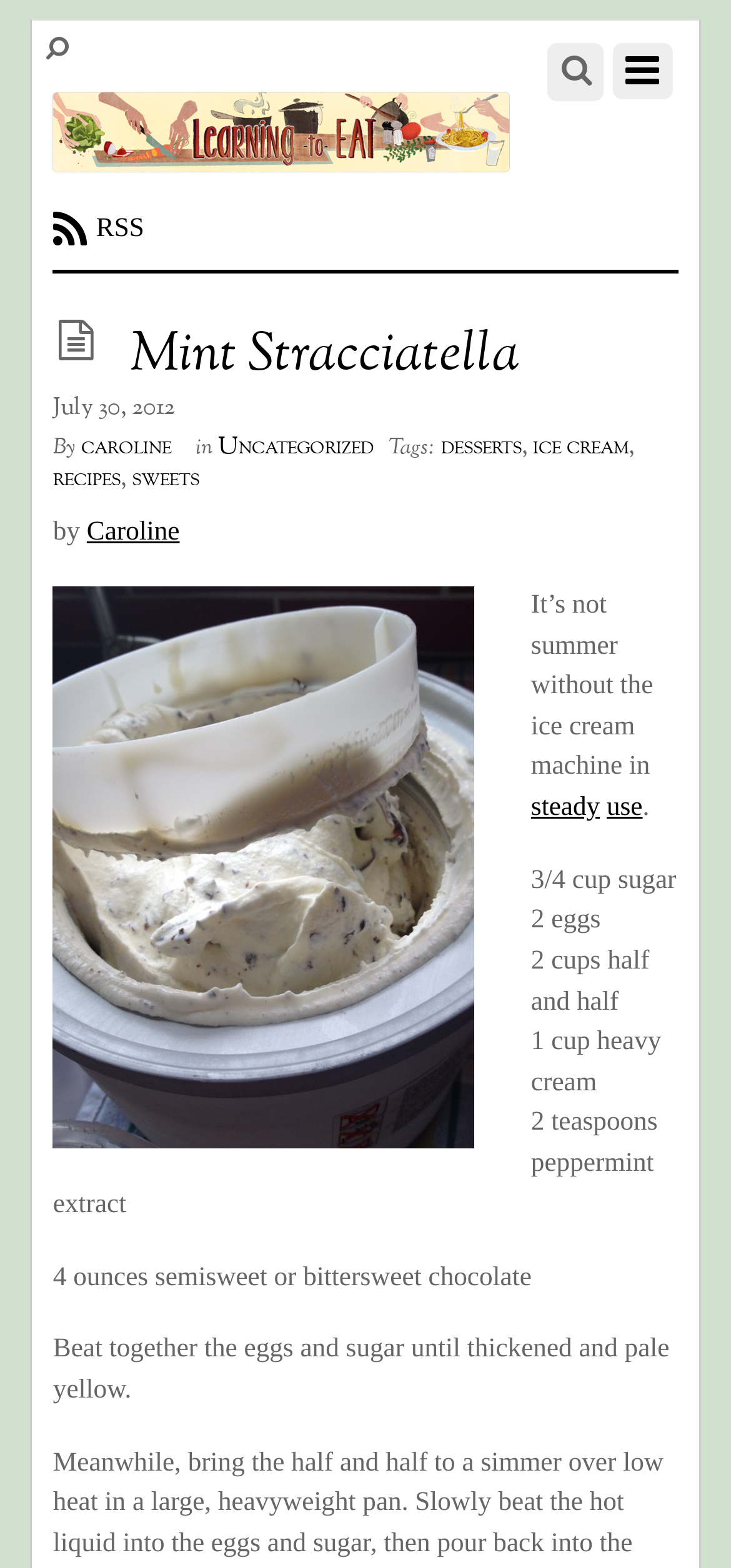Construct a thorough caption encompassing all aspects of the webpage.

The webpage is about a recipe for Mint Stracciatella ice cream. At the top left, there is a link to "Learing to Eat" accompanied by an image with the same name. Next to it, there is a link to an RSS feed. On the top right, there is a search box.

Below the search box, the title "Mint Stracciatella" is prominently displayed, with a link to the same title. The date "July 30, 2012" is shown below the title, followed by the author's name "caroline" and the category "Uncategorized". There are also tags "desserts", "ice cream", and "recipes" listed.

The main content of the webpage is a recipe, which starts with a brief introduction. The recipe includes a list of ingredients, such as sugar, eggs, half and half, heavy cream, peppermint extract, and chocolate. The instructions for the recipe are also provided, including beating the eggs and sugar together until thickened and pale yellow.

On the right side of the recipe, there is an image that takes up most of the space. There are also several links scattered throughout the recipe, including "steady" and "use".